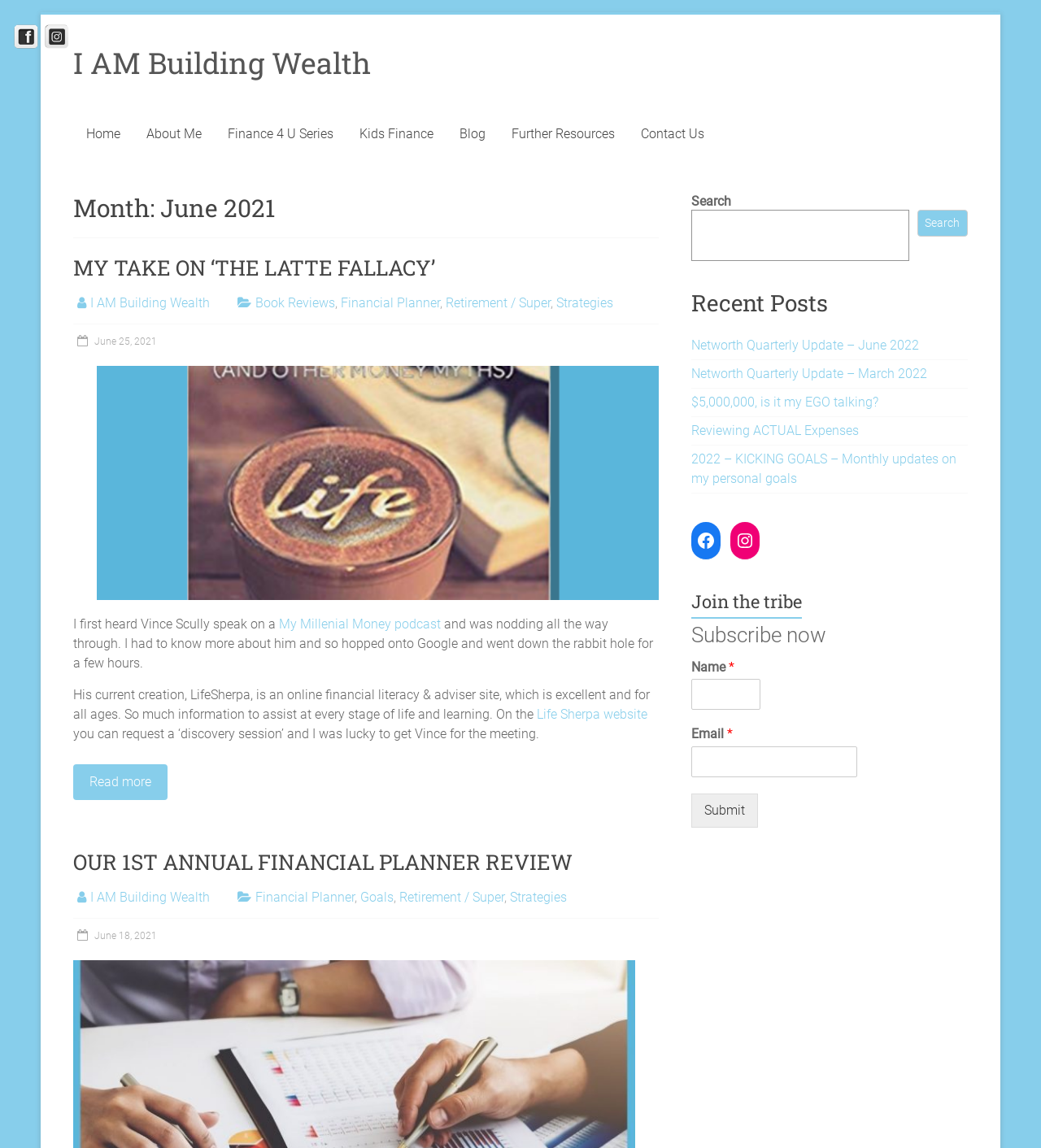Identify and extract the main heading of the webpage.

Month: June 2021